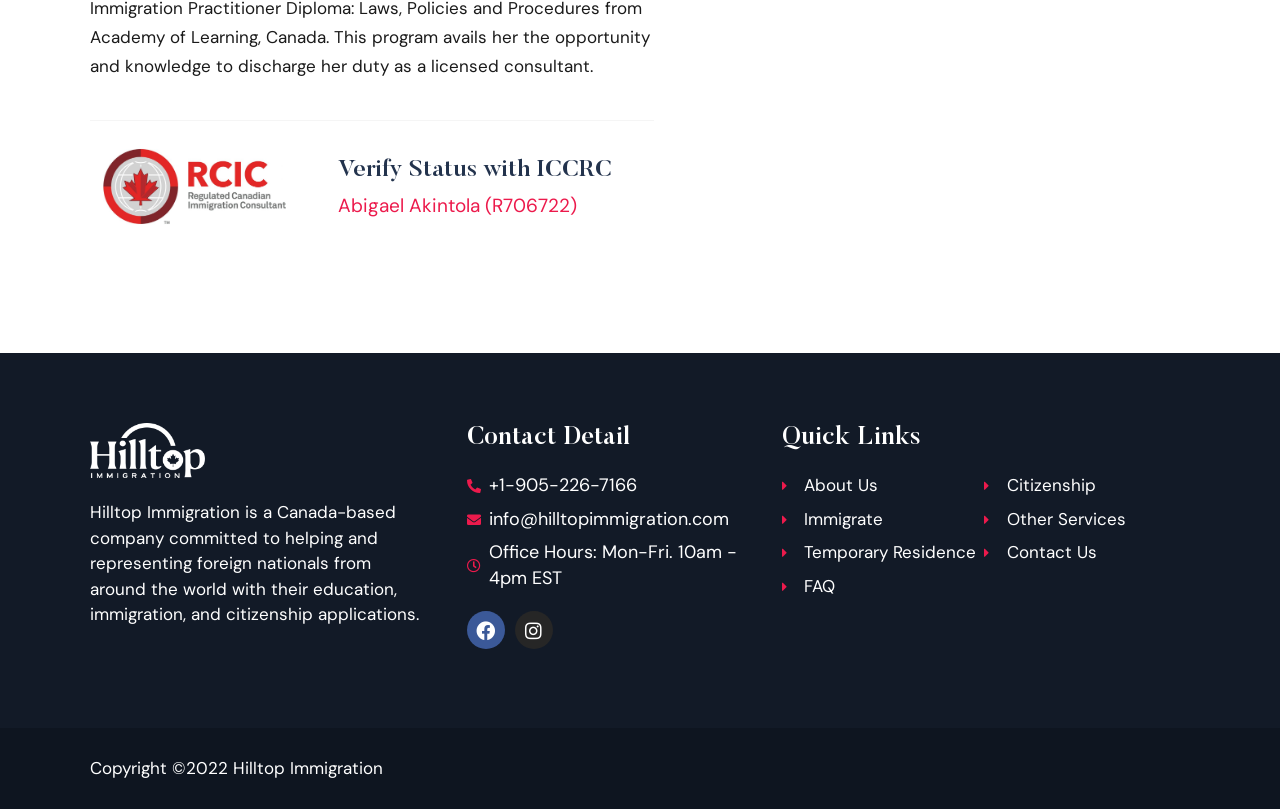Could you specify the bounding box coordinates for the clickable section to complete the following instruction: "Learn about immigration"?

[0.611, 0.627, 0.769, 0.658]